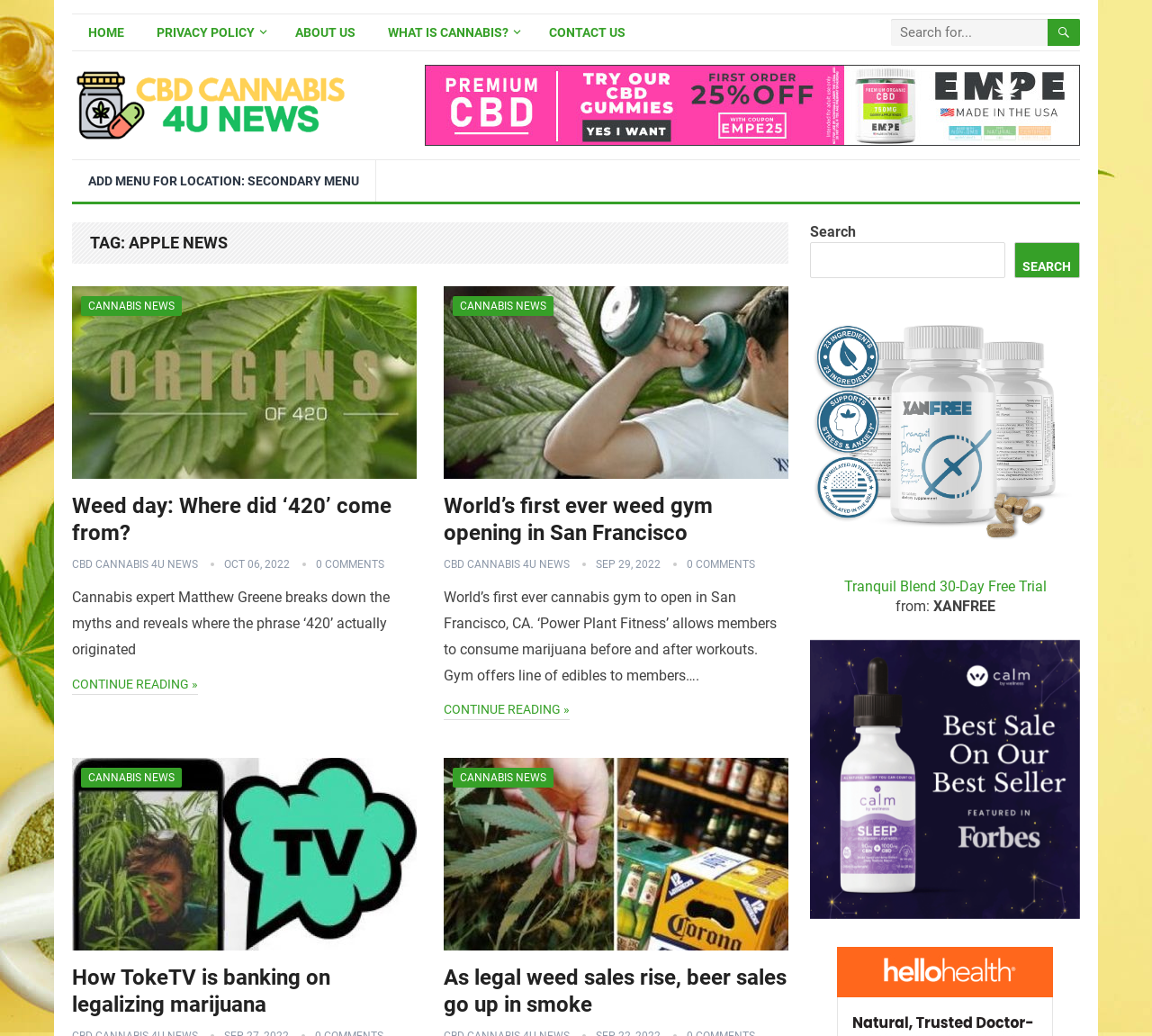How many news articles are displayed on this webpage?
Please use the image to provide an in-depth answer to the question.

By examining the webpage's structure, I can see that there are at least four distinct news articles displayed, each with its own heading, image, and summary. There may be more articles on the page, but I can confirm at least four.